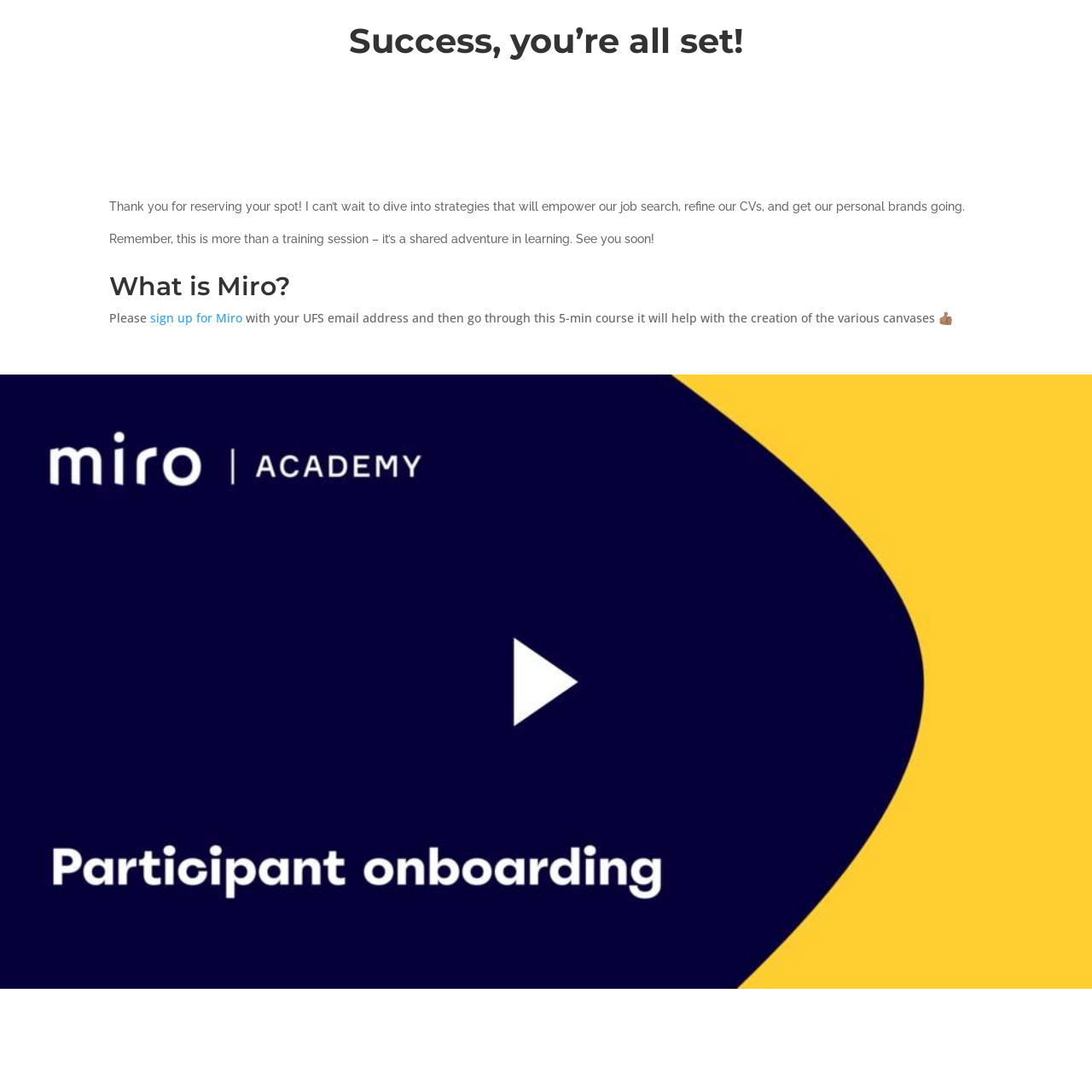What is required to access Miro?
Please answer the question with as much detail and depth as you can.

To access Miro, the user needs to sign up with their UFS email address, as indicated by the link 'sign up for Miro' and the accompanying text.